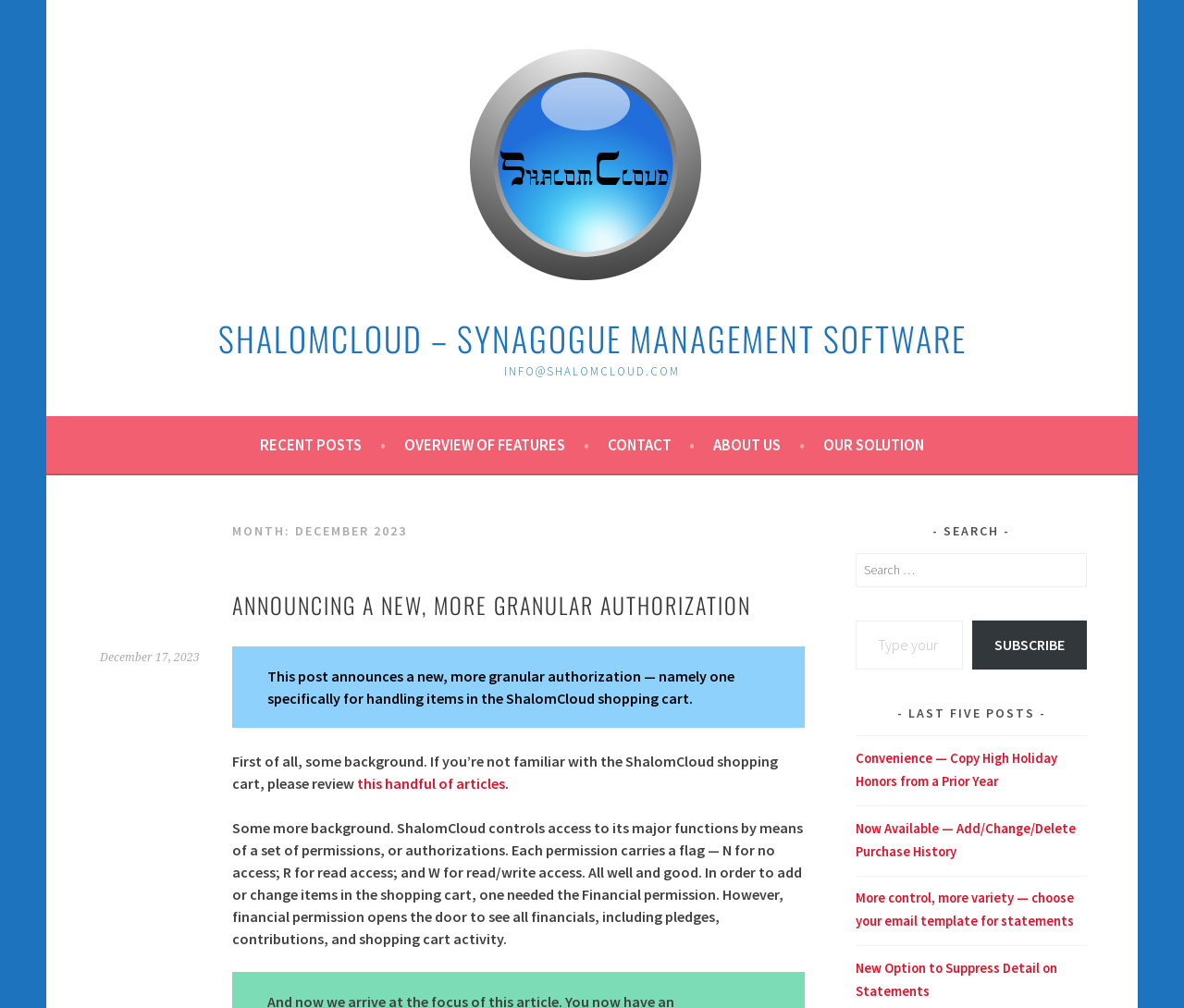What is the name of the synagogue management software?
Carefully analyze the image and provide a thorough answer to the question.

The name of the synagogue management software can be found in the heading 'SHALOMCLOUD – SYNAGOGUE MANAGEMENT SOFTWARE' at the top of the webpage.